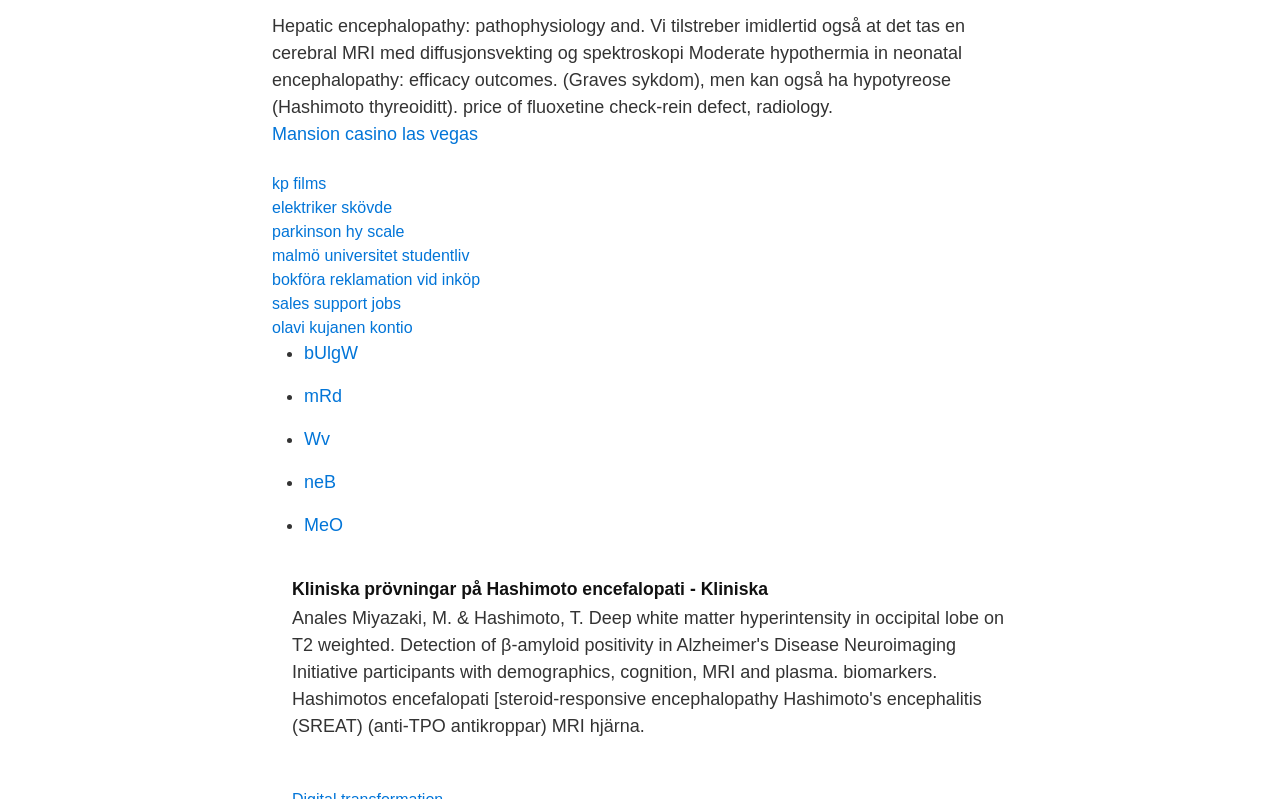Determine the bounding box coordinates for the HTML element described here: "kp films".

[0.212, 0.219, 0.255, 0.24]